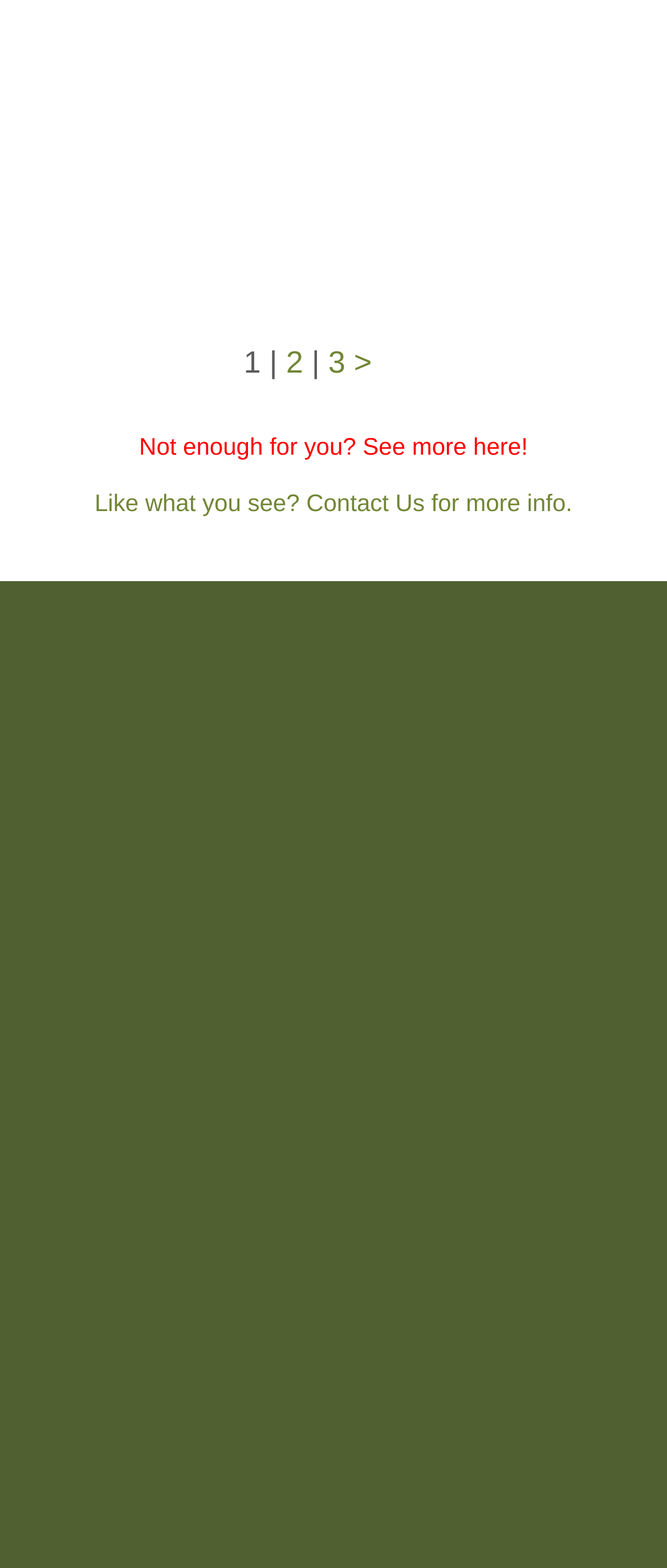Locate the bounding box of the UI element with the following description: "alt="Bronenkant Web Design on LinkedIn"".

[0.592, 0.721, 0.777, 0.788]